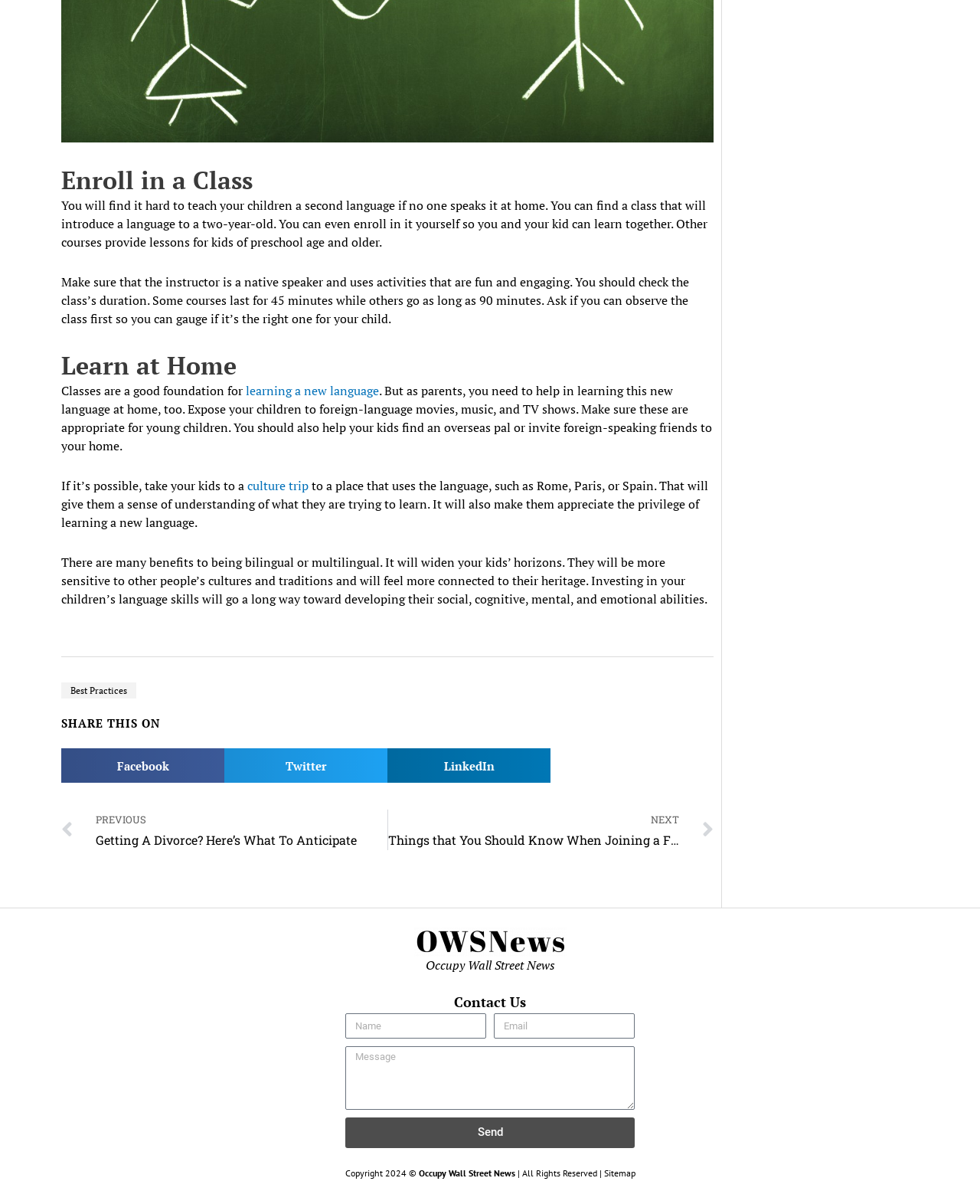Please answer the following query using a single word or phrase: 
What is the title of the first heading?

Enroll in a Class